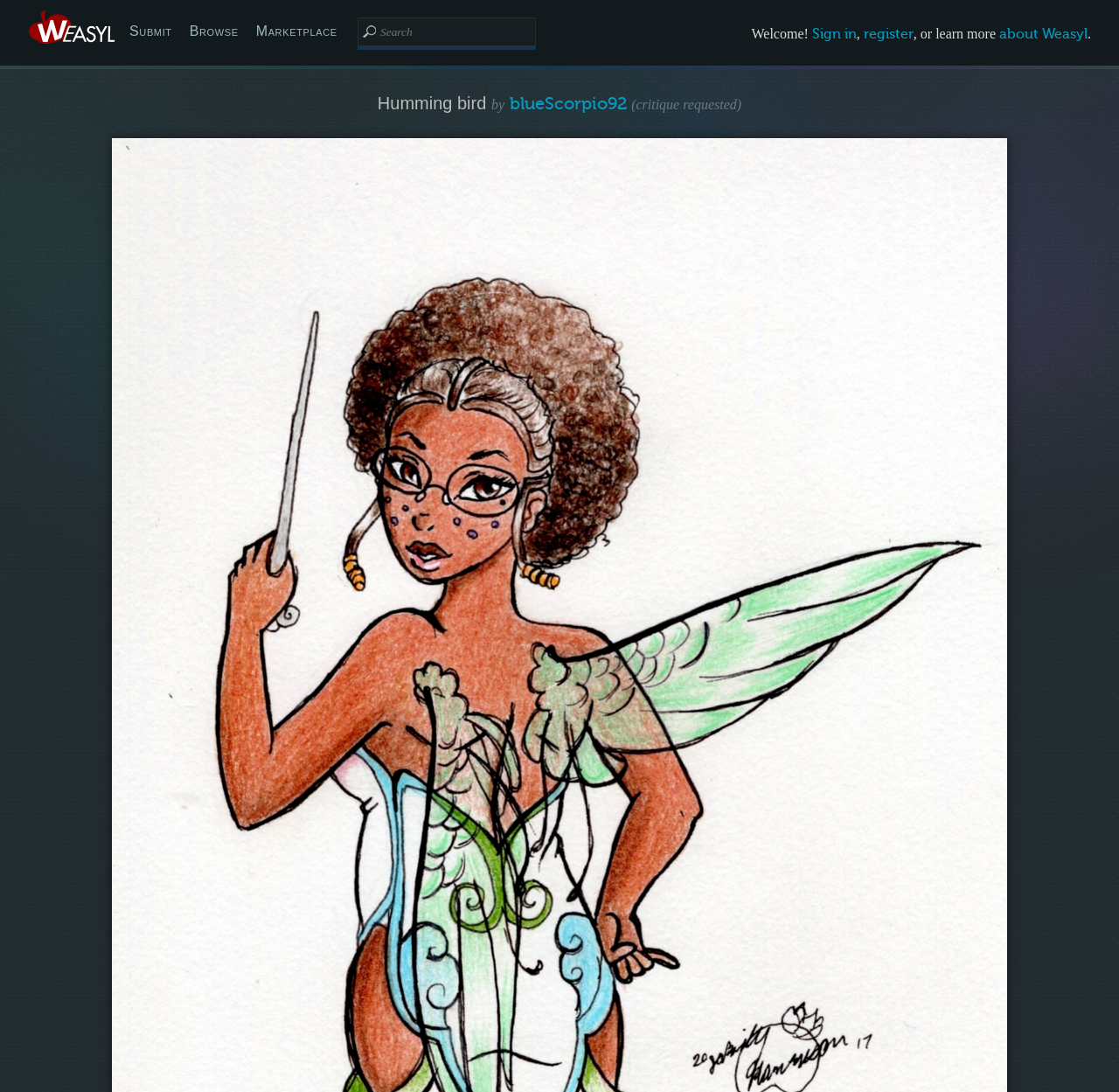Identify the bounding box coordinates of the area you need to click to perform the following instruction: "Submit a form".

[0.109, 0.0, 0.16, 0.058]